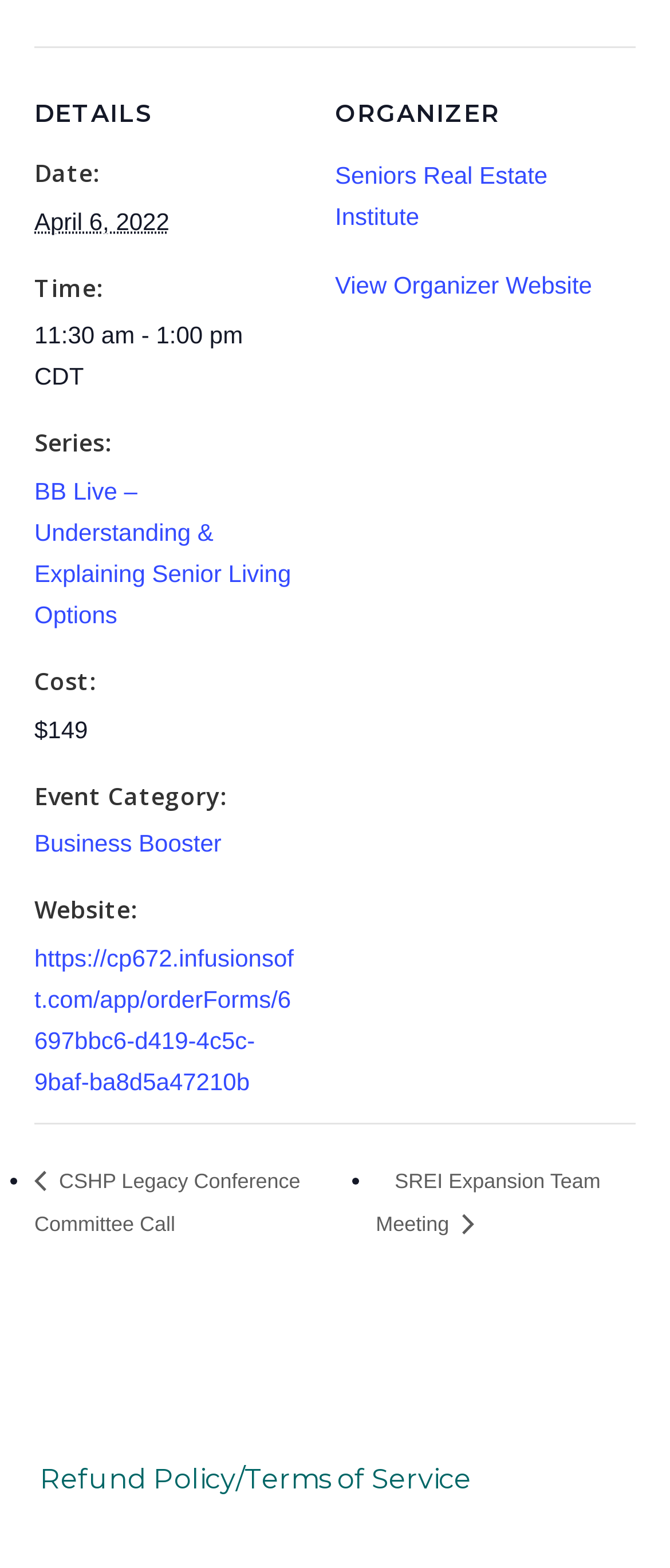Give a one-word or short-phrase answer to the following question: 
Who is the organizer of the event?

Seniors Real Estate Institute